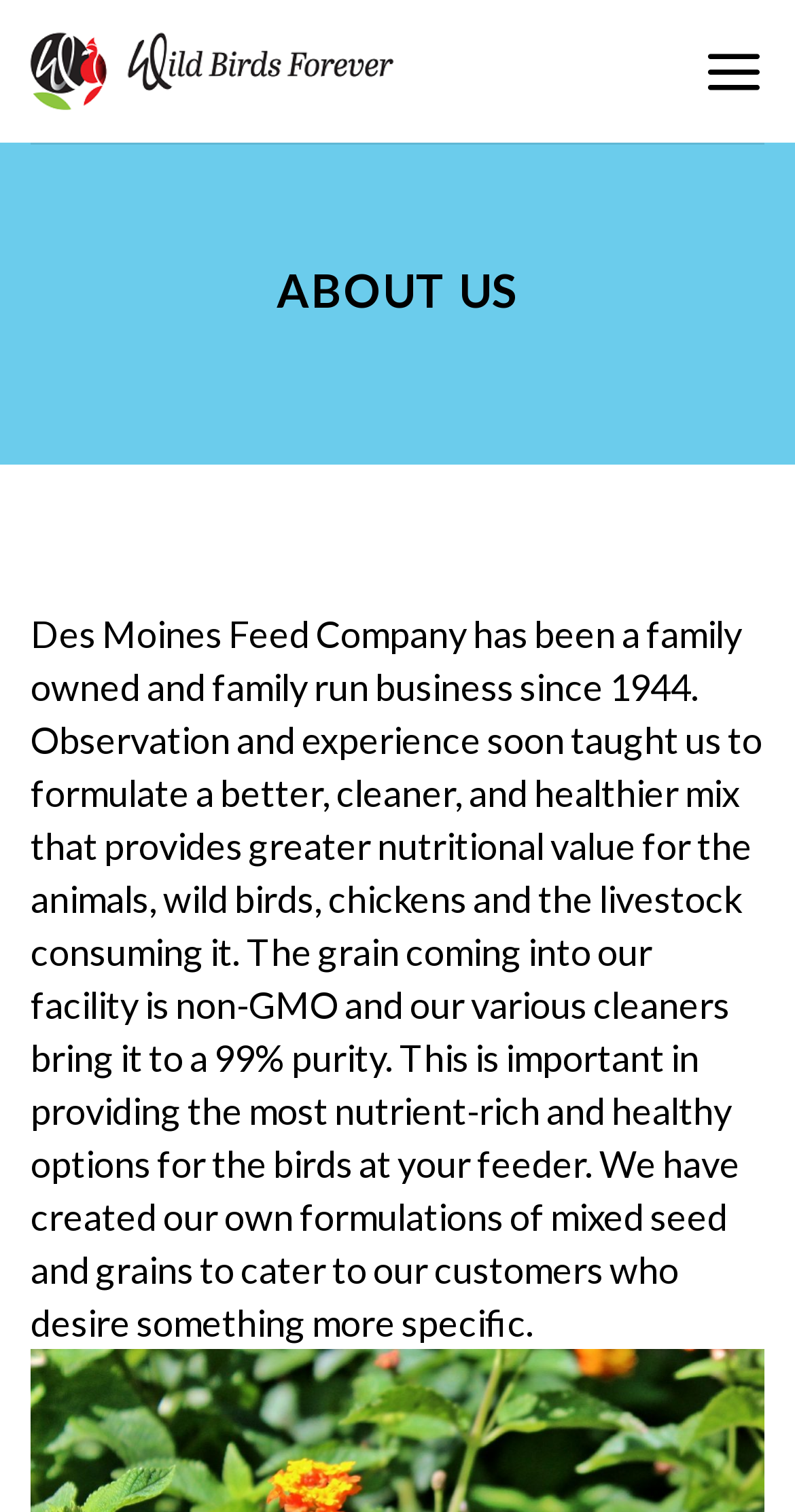Using the provided element description: "title="Birds Forever"", determine the bounding box coordinates of the corresponding UI element in the screenshot.

[0.038, 0.022, 0.495, 0.072]